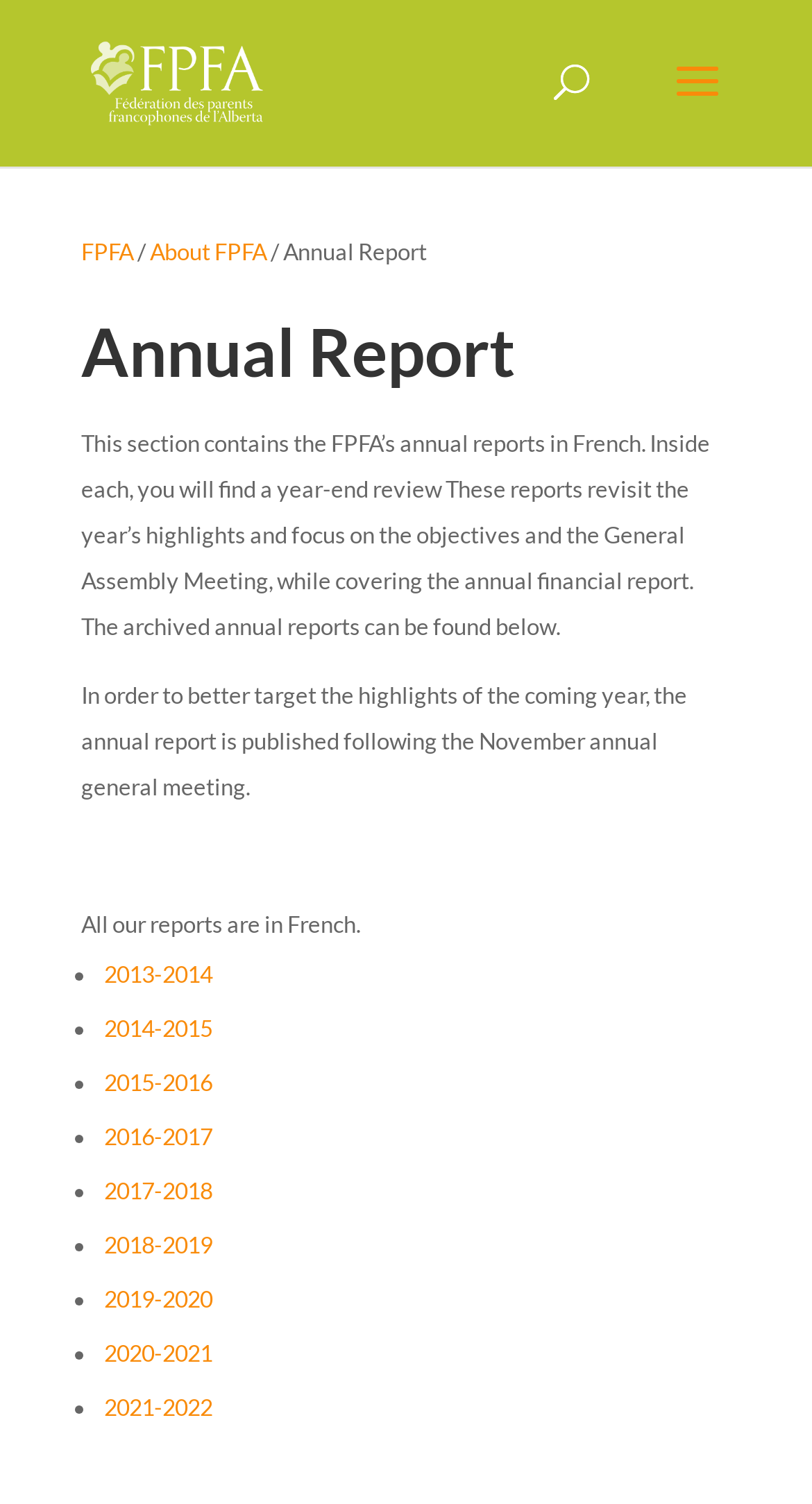Generate a thorough caption that explains the contents of the webpage.

The webpage is titled "Annual Report - FPFA" and features a prominent link to "FPFA" at the top left corner, accompanied by an image with the same name. A search bar is located at the top center of the page. 

Below the search bar, there is a navigation menu with links to "FPFA" and "About FPFA" on the left, and a heading that reads "Annual Report" on the right. 

The main content of the page is divided into two sections. The first section provides an introduction to the annual reports, explaining that they are published in French and contain a year-end review, objectives, and financial reports. The second section lists the archived annual reports from 2013-2014 to 2021-2022, each with a bullet point and a link to the corresponding report. These links are arranged in a vertical list, taking up most of the page's content area.